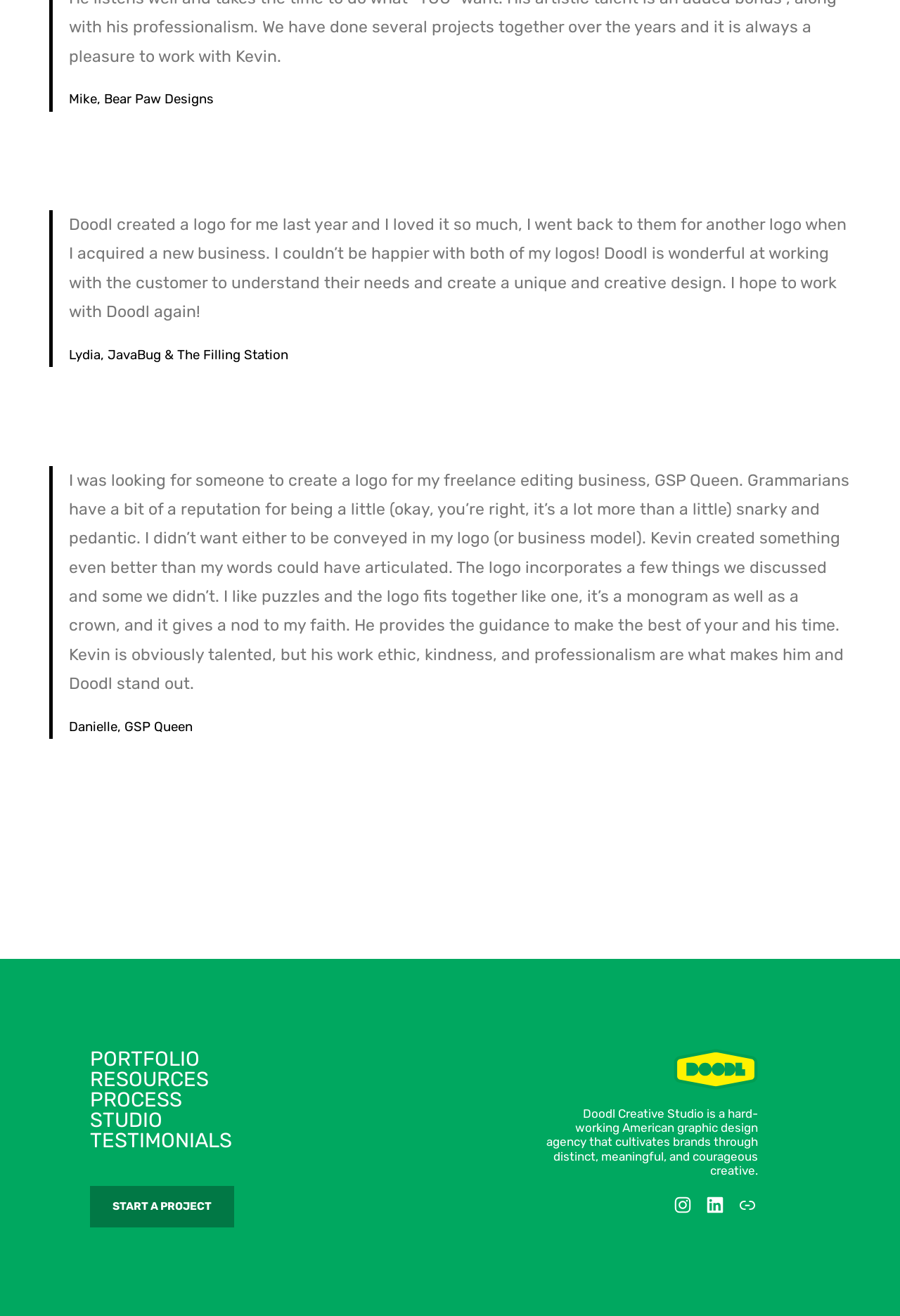Determine the bounding box of the UI element mentioned here: "Resources". The coordinates must be in the format [left, top, right, bottom] with values ranging from 0 to 1.

[0.1, 0.811, 0.232, 0.829]